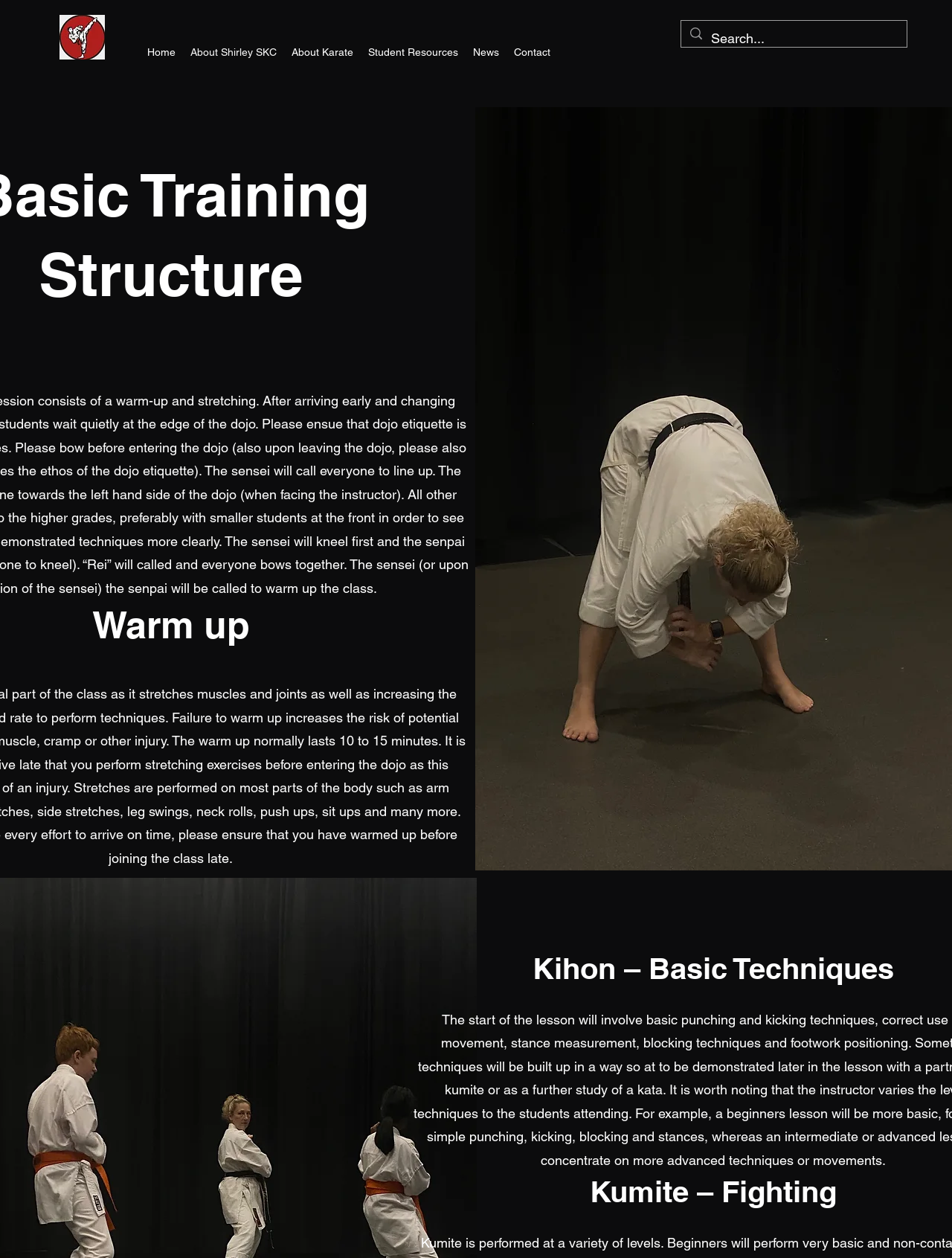Extract the bounding box coordinates for the HTML element that matches this description: "Student Resources". The coordinates should be four float numbers between 0 and 1, i.e., [left, top, right, bottom].

[0.379, 0.02, 0.489, 0.063]